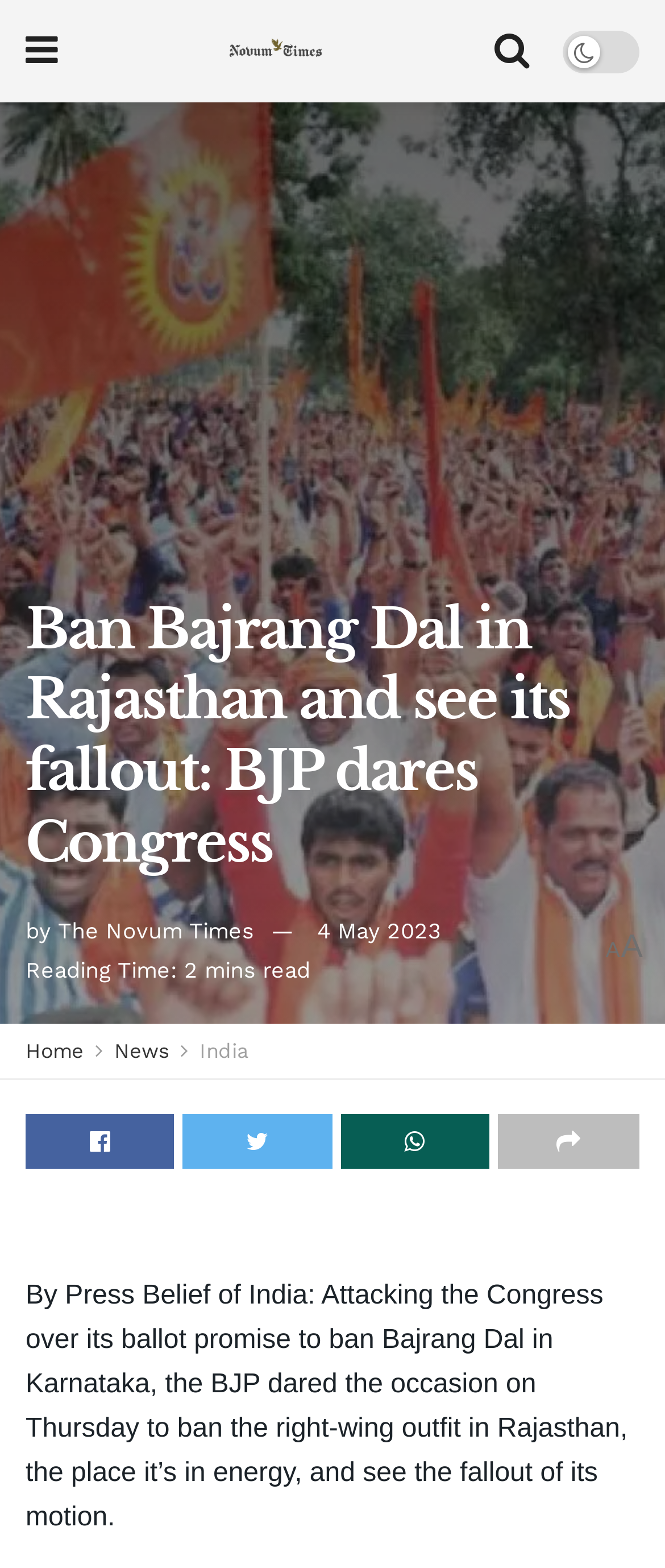Determine the coordinates of the bounding box that should be clicked to complete the instruction: "Click the home button". The coordinates should be represented by four float numbers between 0 and 1: [left, top, right, bottom].

[0.038, 0.663, 0.126, 0.678]